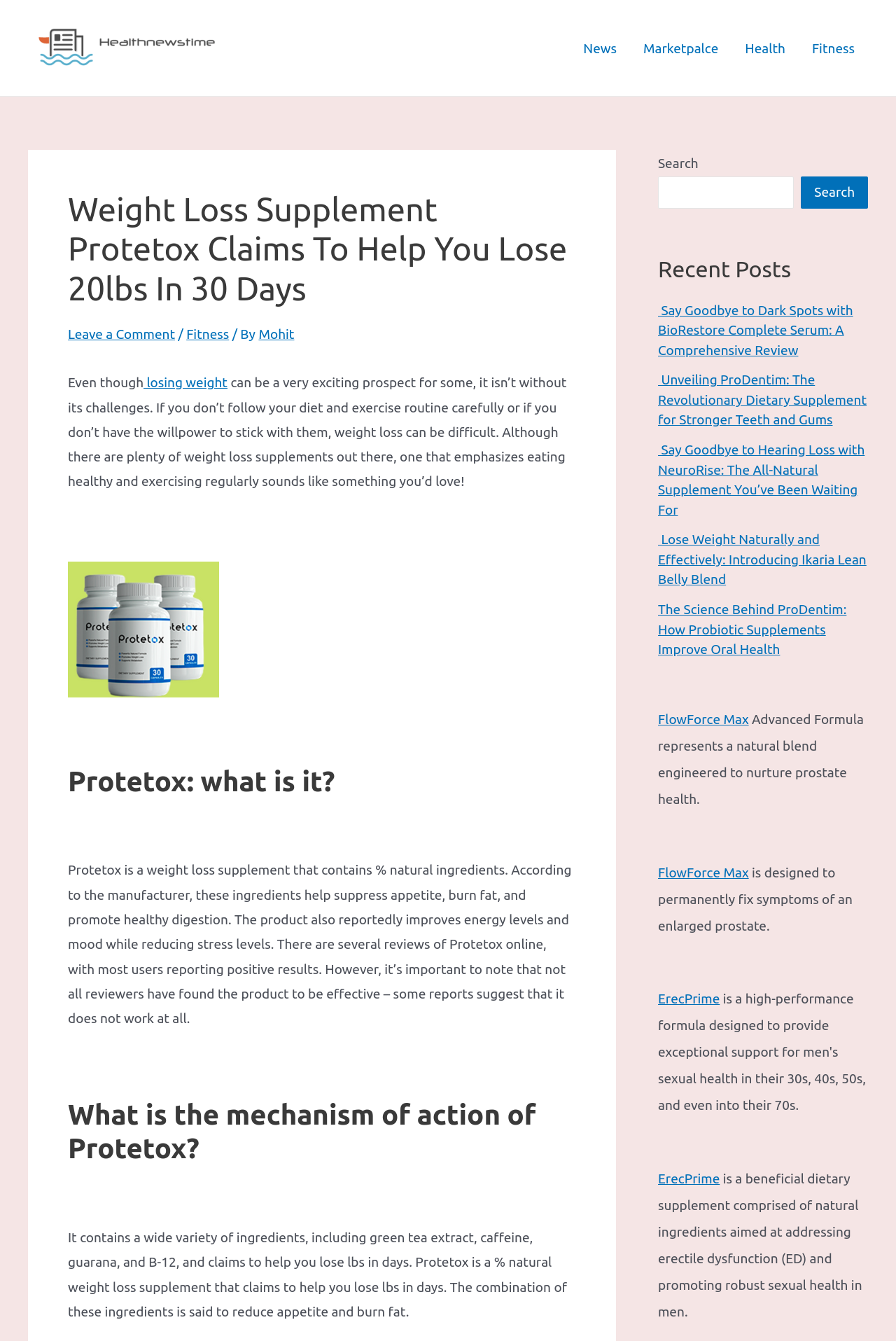Could you indicate the bounding box coordinates of the region to click in order to complete this instruction: "Learn more about 'FlowForce Max'".

[0.734, 0.531, 0.836, 0.542]